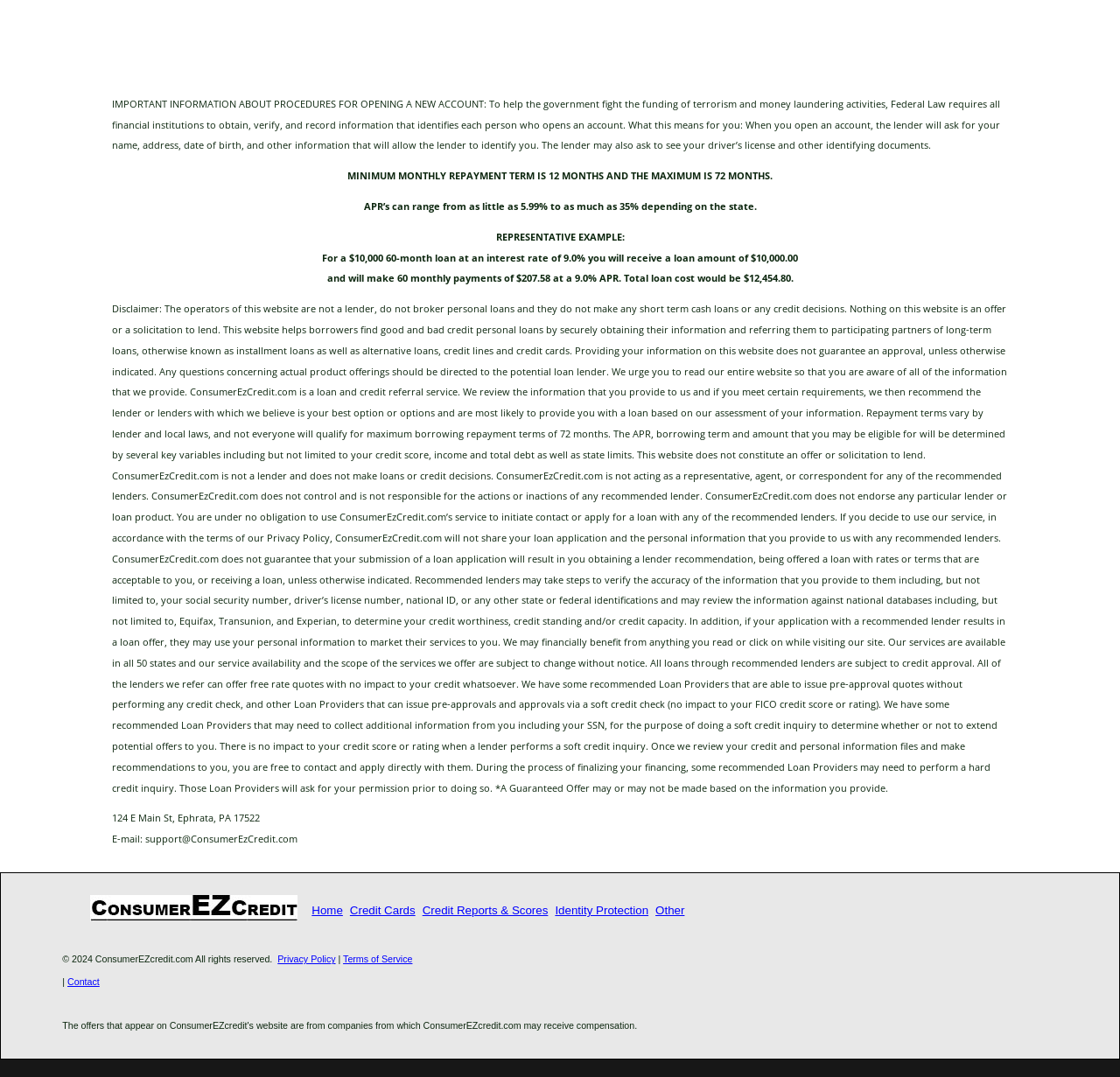Please mark the clickable region by giving the bounding box coordinates needed to complete this instruction: "Click the Contact link".

[0.06, 0.907, 0.089, 0.916]